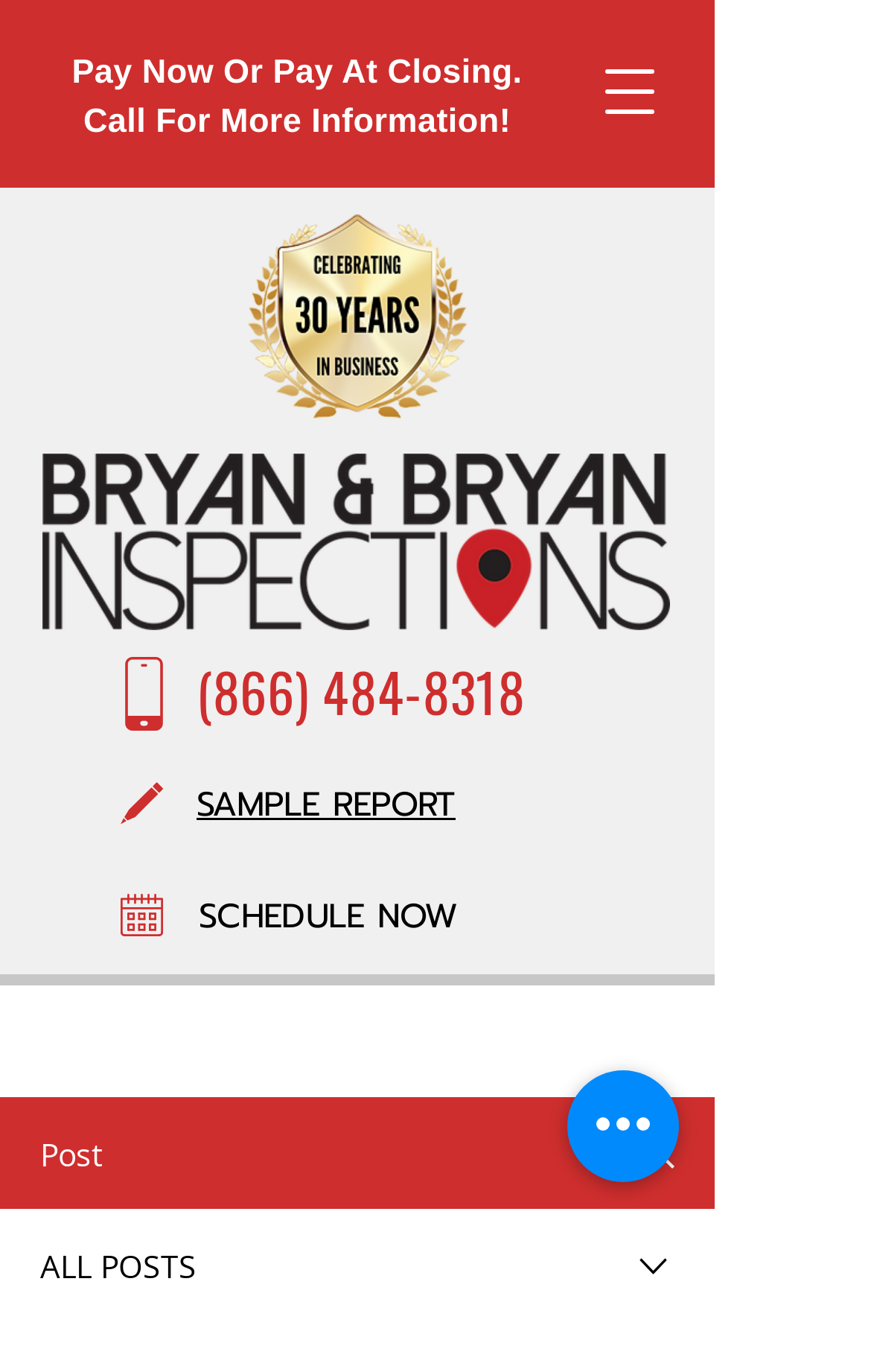Provide a comprehensive caption for the webpage.

The webpage appears to be about home inspections and home insurance, with a focus on the connection between the two. At the top, there is a prominent heading that reads "Pay Now Or Pay At Closing. Call For More Information!" followed by a button to open a navigation menu. 

To the left of this heading, there is a phone number "(866) 484-8318" displayed as a heading, with a clickable link below it. There are also three links with accompanying images: "home inspection report", "average cost of home inspection", and "bryan and bryan inspections". These links are positioned vertically, with the phone number and navigation menu button above them.

Further down, there is a heading "SAMPLE REPORT" with a clickable link, and another heading "SCHEDULE NOW" with a link below it. 

On the right side of the page, there is an image "CELEBRATING 30 YEARS IN BUSINESS.png" positioned near the top. Below this image, there are several elements, including a static text "Post", a link with an accompanying image, a static text "ALL POSTS" with an image, and a combobox. 

At the bottom of the page, there is a button labeled "Quick actions". Overall, the webpage appears to be providing information and resources related to home inspections and insurance, with a focus on a specific company or service provider.